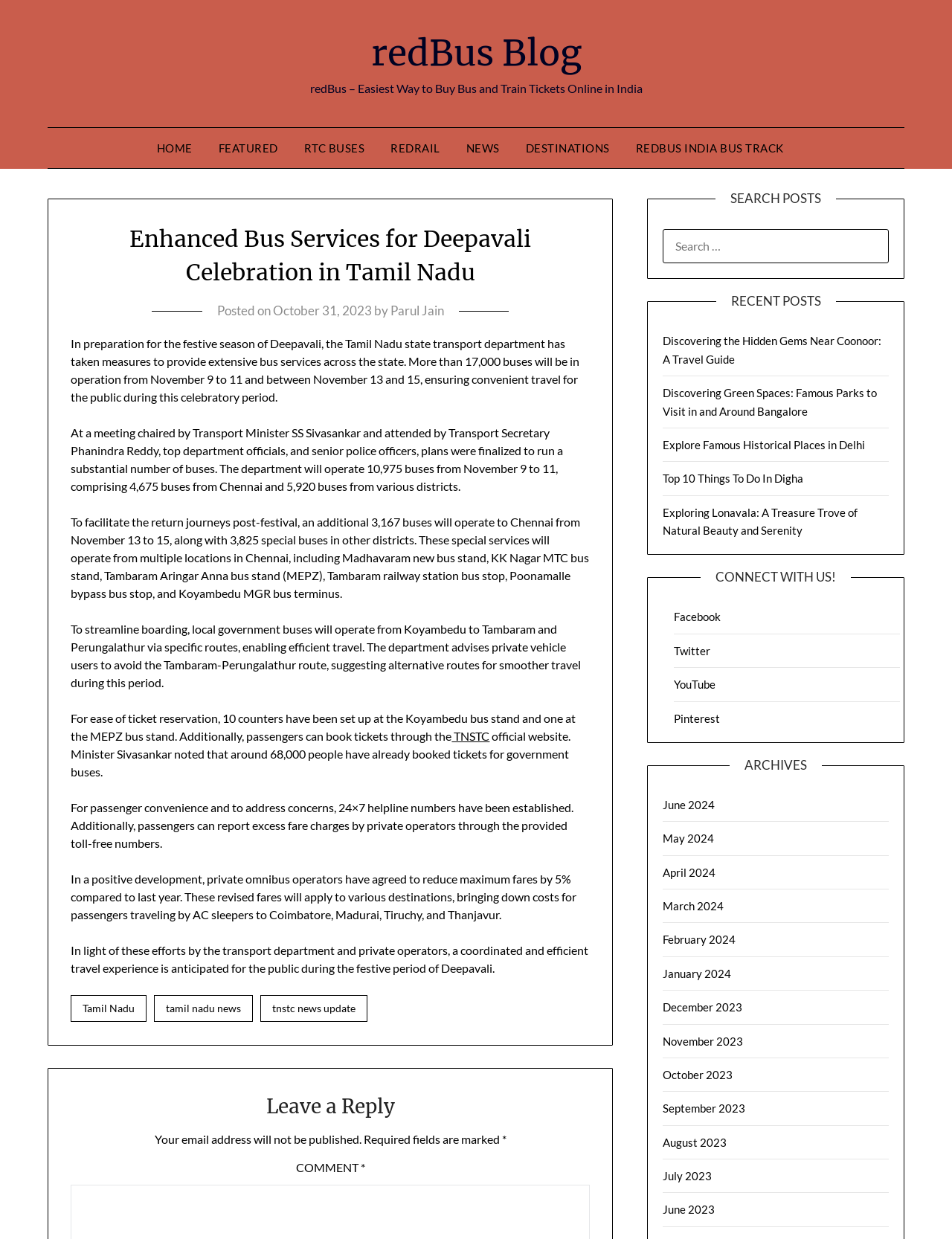Can you find the bounding box coordinates of the area I should click to execute the following instruction: "Read the article about 'Discovering the Hidden Gems Near Coonoor: A Travel Guide'"?

[0.696, 0.27, 0.926, 0.295]